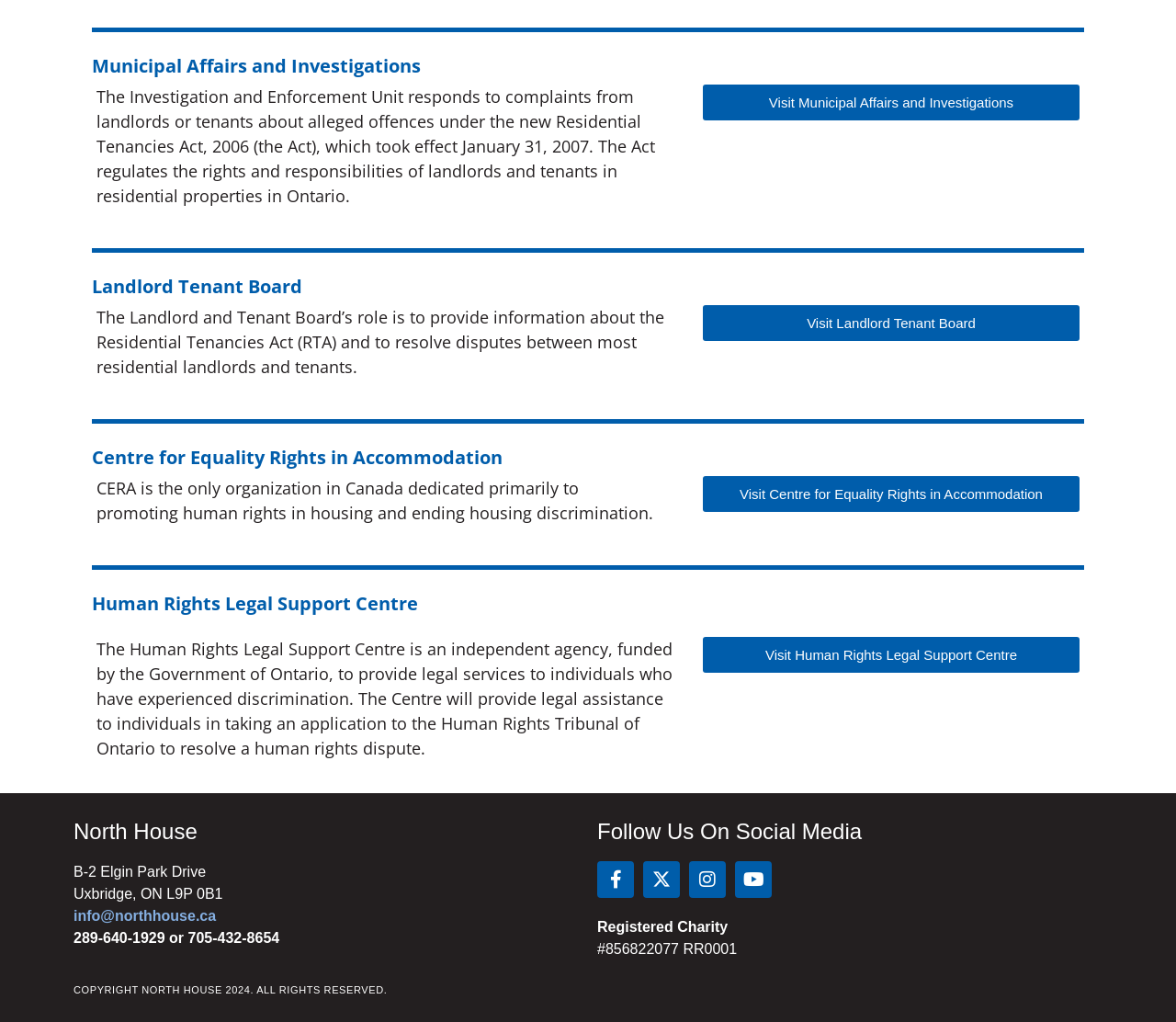Please identify the bounding box coordinates of the element's region that I should click in order to complete the following instruction: "Send an email to info@northhouse.ca". The bounding box coordinates consist of four float numbers between 0 and 1, i.e., [left, top, right, bottom].

[0.062, 0.889, 0.184, 0.904]